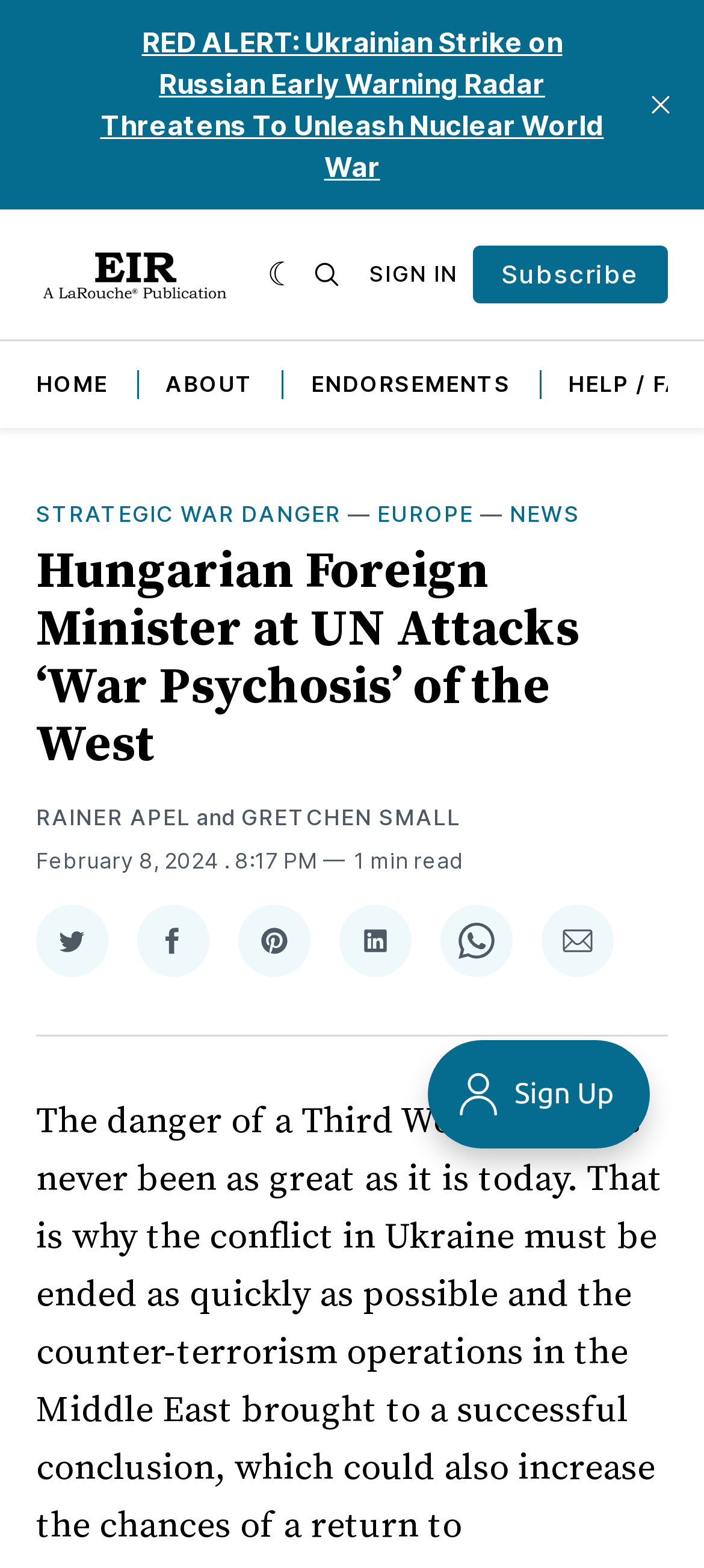Bounding box coordinates should be provided in the format (top-left x, top-left y, bottom-right x, bottom-right y) with all values between 0 and 1. Identify the bounding box for this UI element: Subscribe

[0.671, 0.157, 0.949, 0.193]